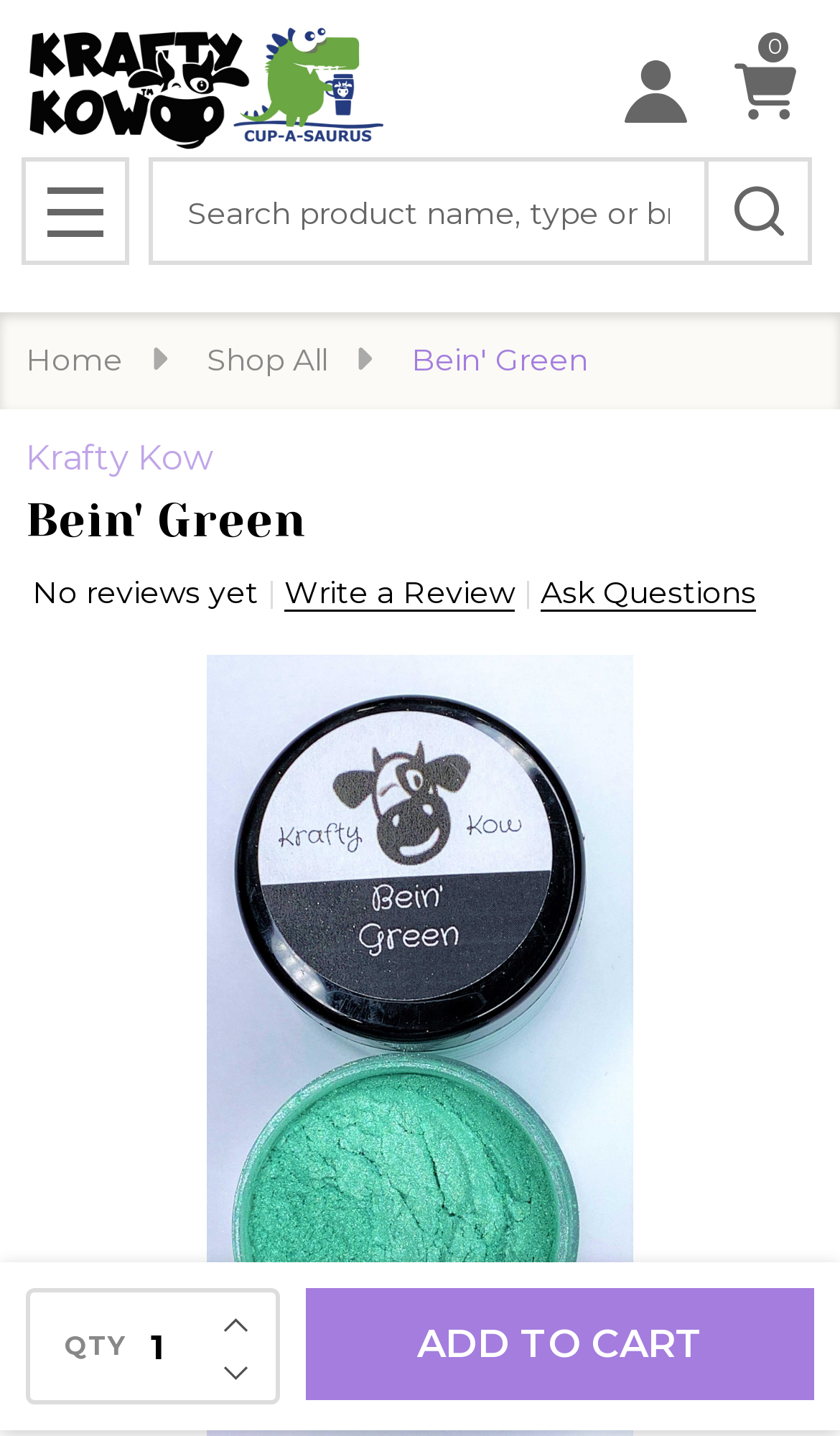Given the webpage screenshot and the description, determine the bounding box coordinates (top-left x, top-left y, bottom-right x, bottom-right y) that define the location of the UI element matching this description: Menu

[0.026, 0.11, 0.154, 0.184]